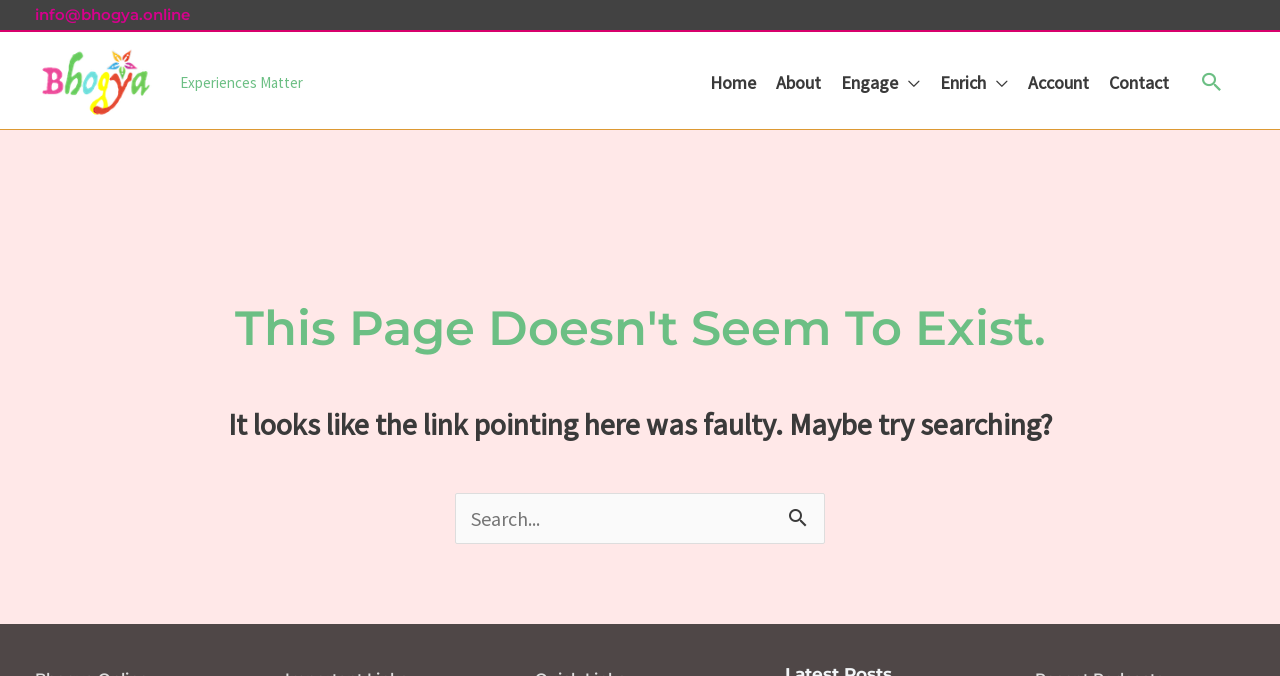Identify the bounding box coordinates for the element that needs to be clicked to fulfill this instruction: "Go to Home". Provide the coordinates in the format of four float numbers between 0 and 1: [left, top, right, bottom].

[0.547, 0.055, 0.598, 0.191]